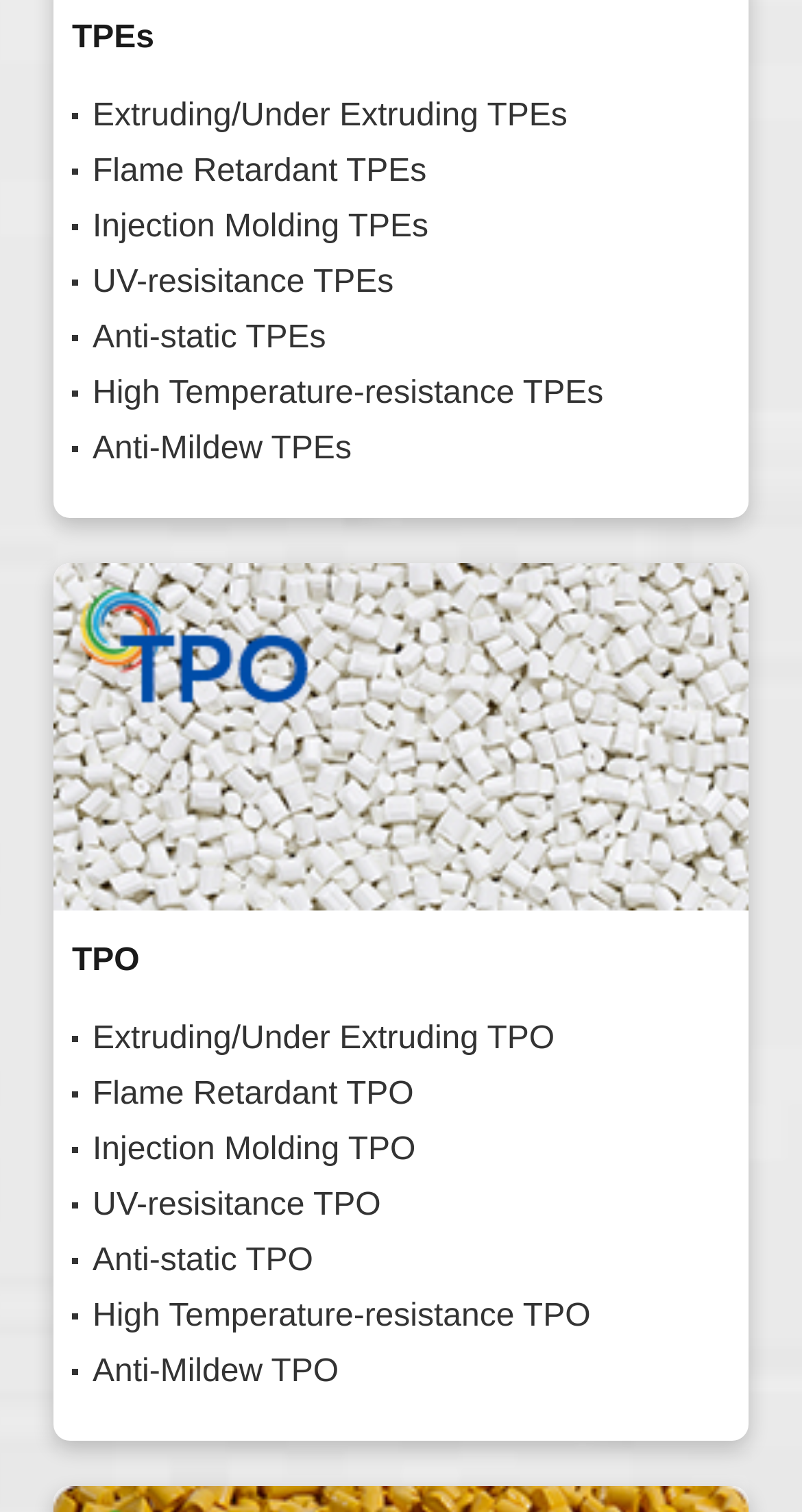What is the first link on the page?
Based on the image, provide a one-word or brief-phrase response.

TPEs